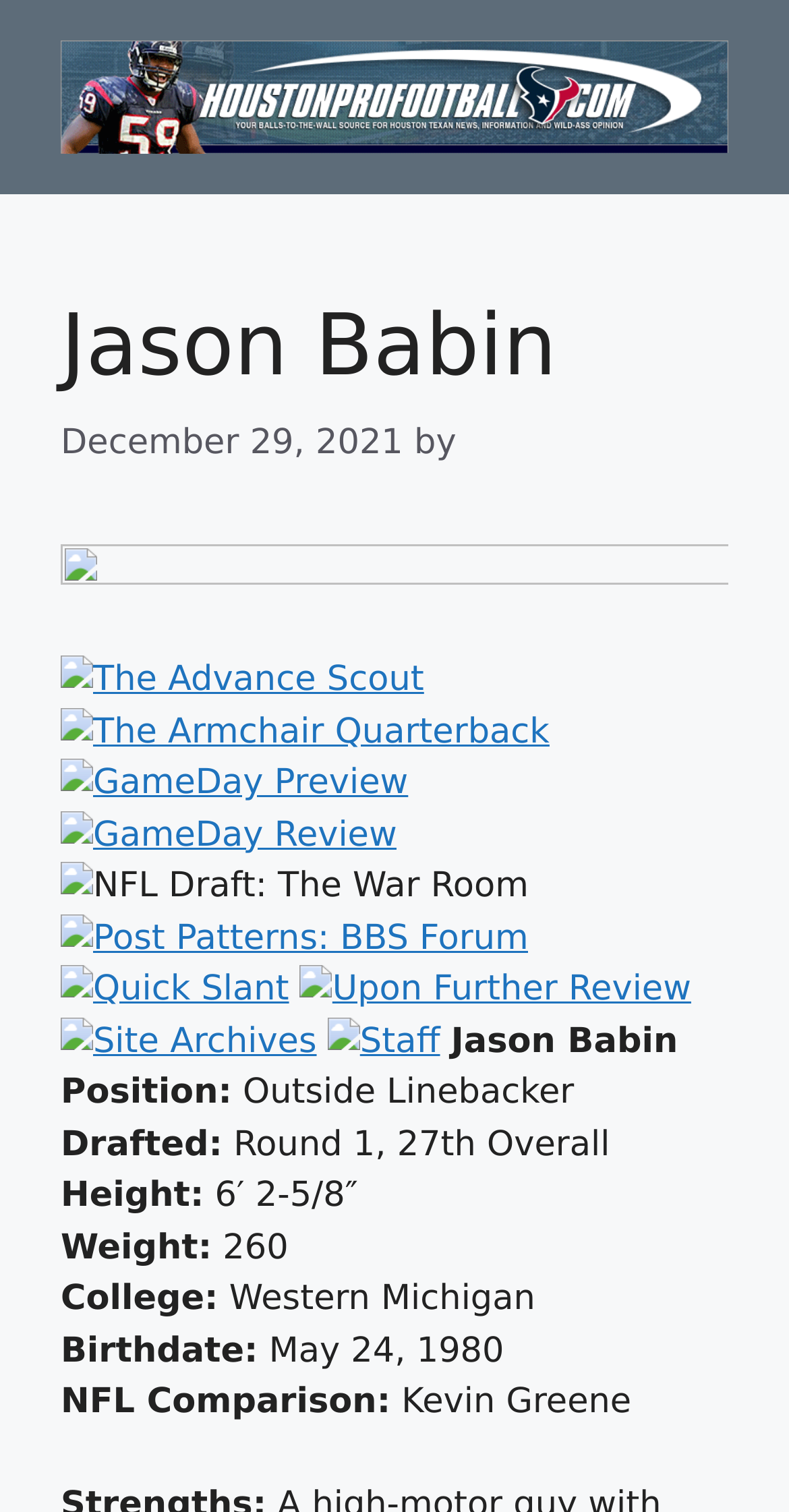Elaborate on the different components and information displayed on the webpage.

The webpage is about Jason Babin, a former NFL player, and is part of the Houstonprofootball website. At the top of the page, there is a banner with the site's name and a logo. Below the banner, there is a header section with the player's name, "Jason Babin", and a timestamp, "December 29, 2021". 

To the right of the header section, there are several links to other sections of the website, including "The Advance Scout", "The Armchair Quarterback", "GameDay Preview", and others. Each link has a corresponding image. 

Below the links, there is a section with the player's profile information, including his position, draft details, height, weight, college, birthdate, and NFL comparison. The information is presented in a series of labeled fields, with the labels on the left and the corresponding values on the right.